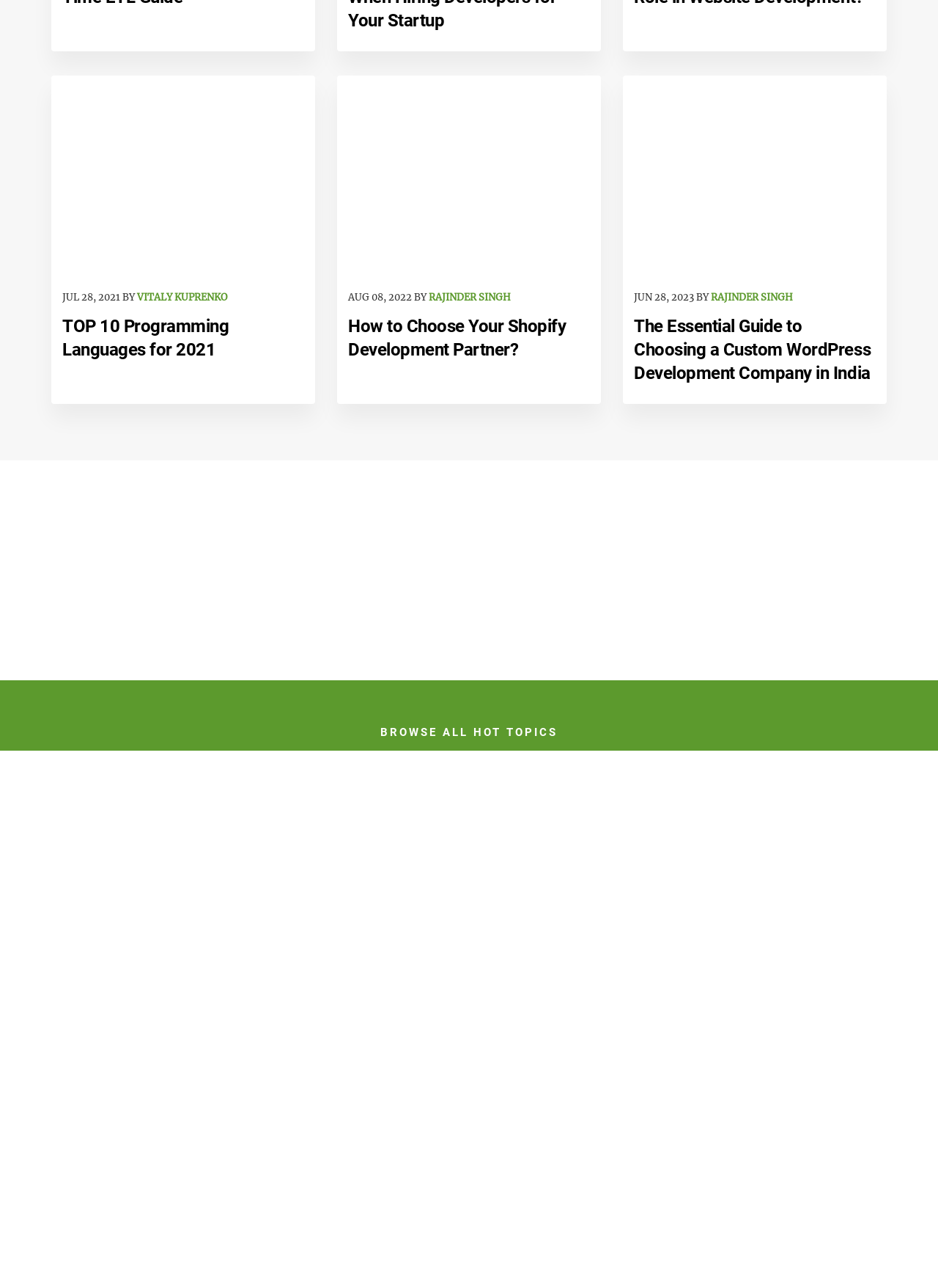Determine the bounding box coordinates for the region that must be clicked to execute the following instruction: "View Career page".

None